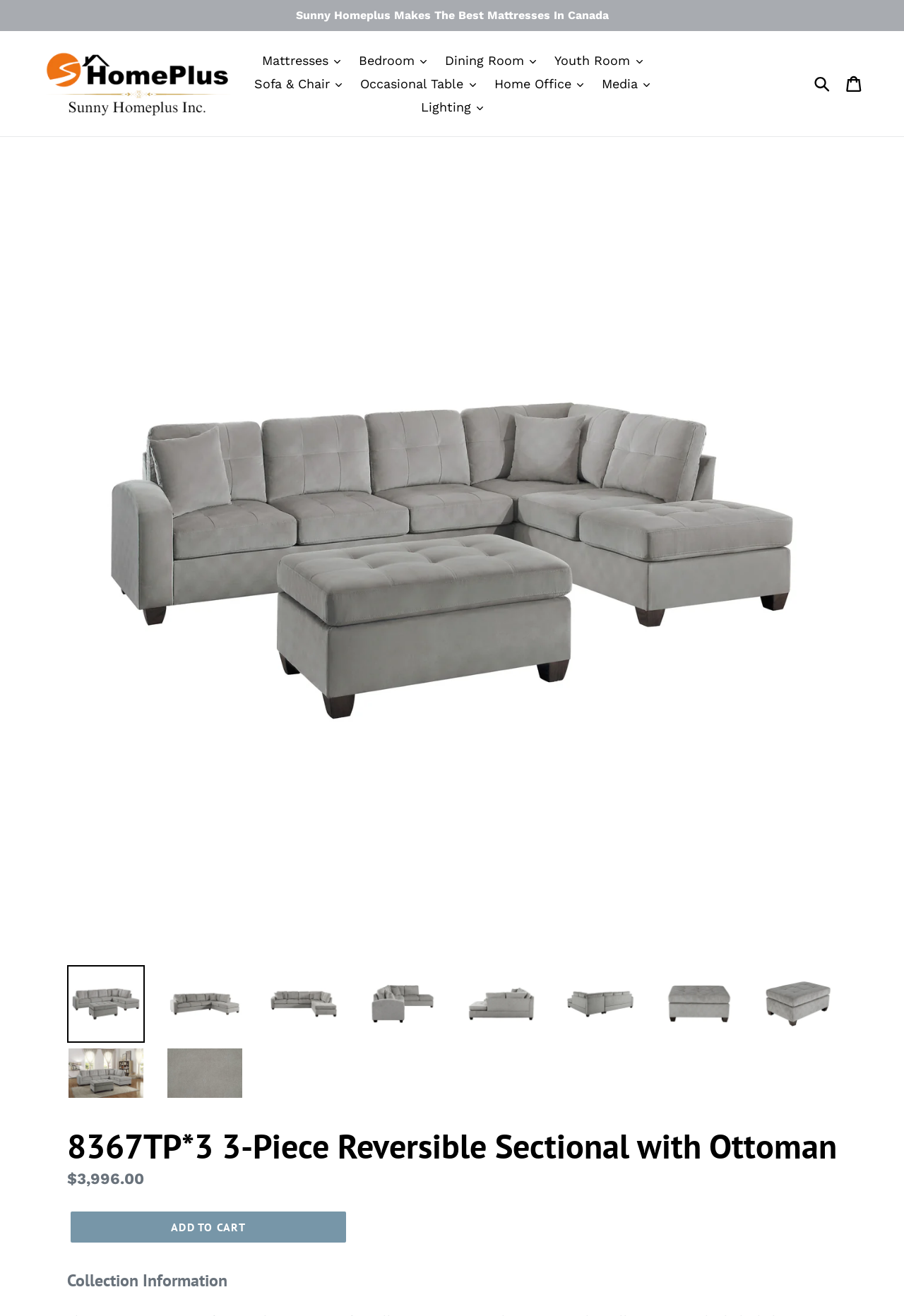Detail the various sections and features present on the webpage.

This webpage is about a product, specifically a 3-Piece Reversible Sectional with Ottoman, from Sunny Homeplus. At the top, there is a heading that reads "Sunny Homeplus Makes The Best Mattresses In Canada". Below this, there is a navigation menu with links to different categories such as Mattresses, Bedroom, Dining Room, and more.

On the left side of the page, there is a large image of the product, taking up most of the vertical space. Above the image, there are three links to the product with the same name, each with a small image of the product. Below the image, there is a heading with the product name, followed by a regular price of $3,996.00. Next to the price, there is an "ADD TO CART" button.

At the top right corner of the page, there is a search bar with a submit button. Next to the search bar, there is a link to the cart. Below the search bar, there are multiple links to the product with the same name, each with a small image of the product, arranged horizontally.

At the bottom of the page, there is a heading that reads "Collection Information", which suggests that this product is part of a collection.